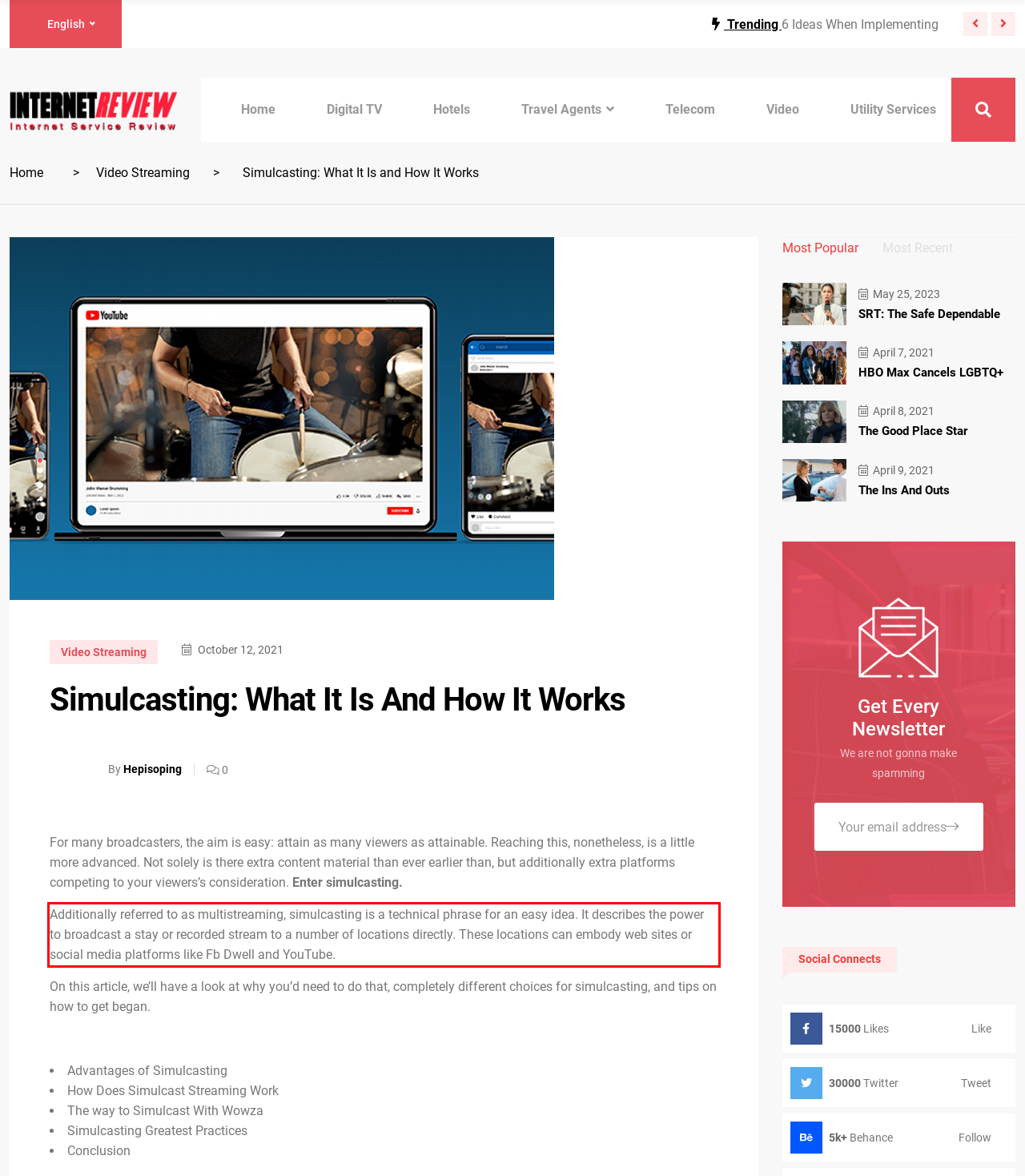Given a screenshot of a webpage containing a red bounding box, perform OCR on the text within this red bounding box and provide the text content.

Additionally referred to as multistreaming, simulcasting is a technical phrase for an easy idea. It describes the power to broadcast a stay or recorded stream to a number of locations directly. These locations can embody web sites or social media platforms like Fb Dwell and YouTube.